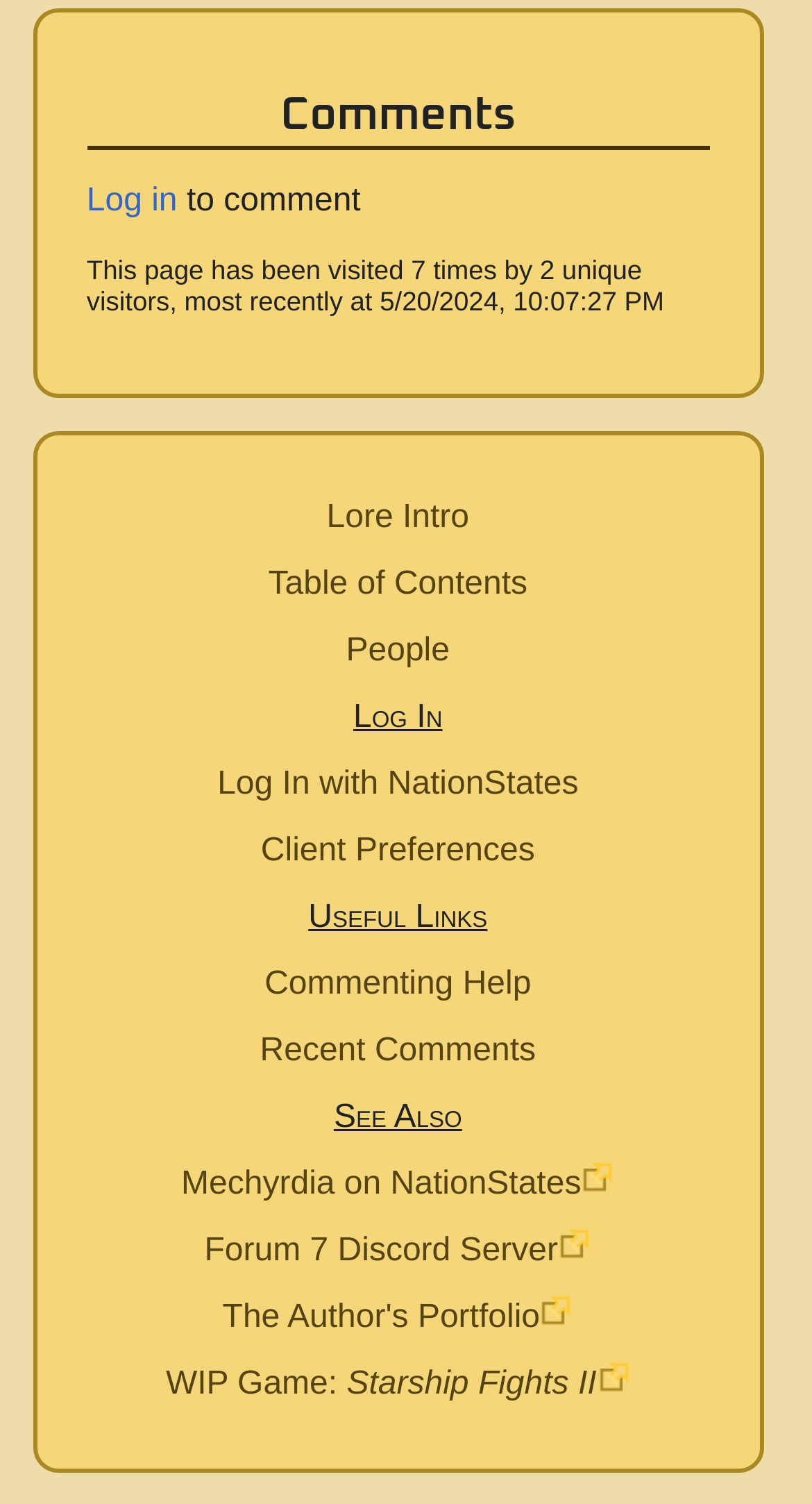Respond with a single word or phrase for the following question: 
What is the most recent visit time?

5/20/2024, 10:07:27 PM